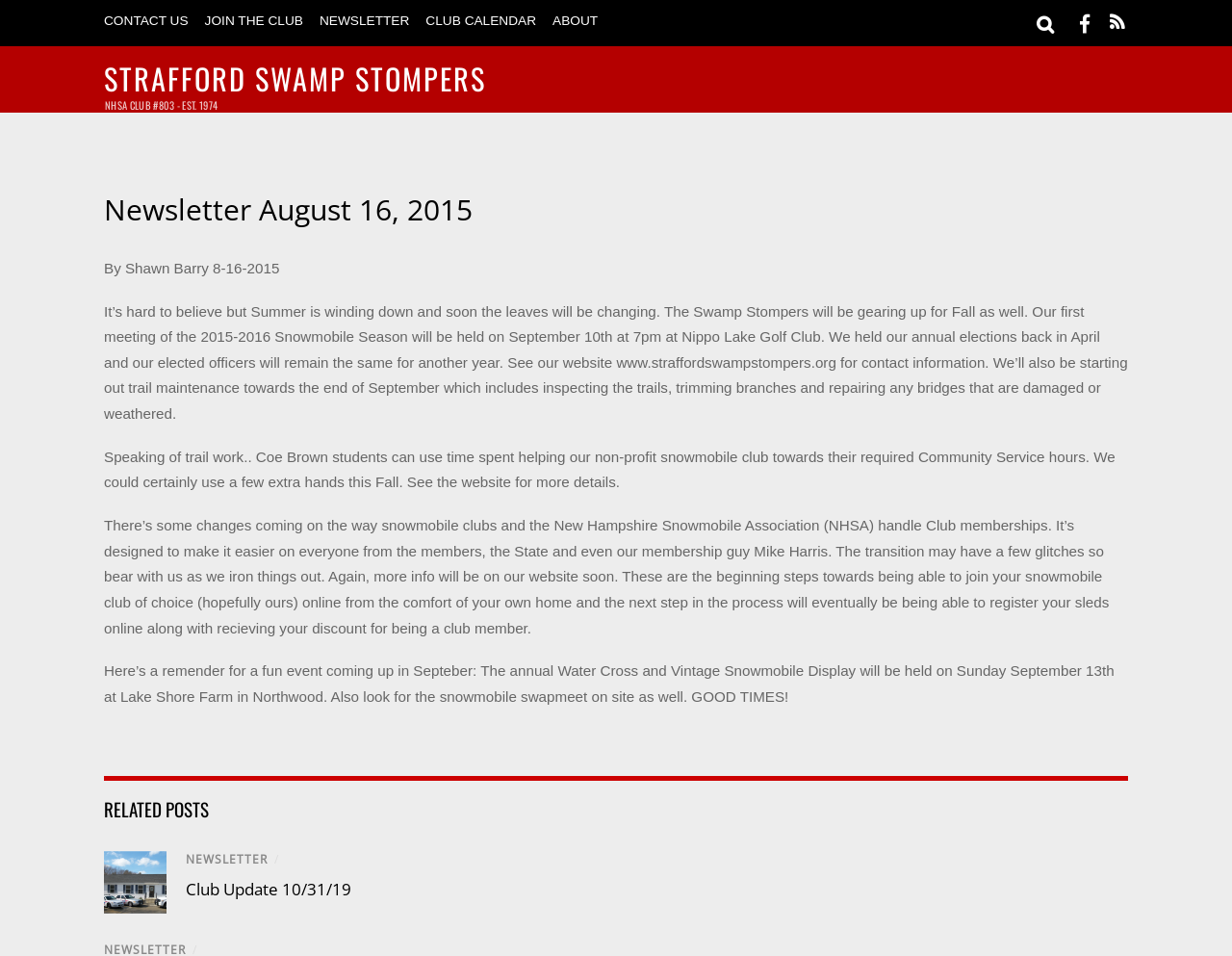Based on the image, provide a detailed and complete answer to the question: 
What is the purpose of the trail maintenance?

I found the answer by reading the text in the article section, which mentions that the trail maintenance includes inspecting the trails, trimming branches, and repairing any bridges that are damaged or weathered.